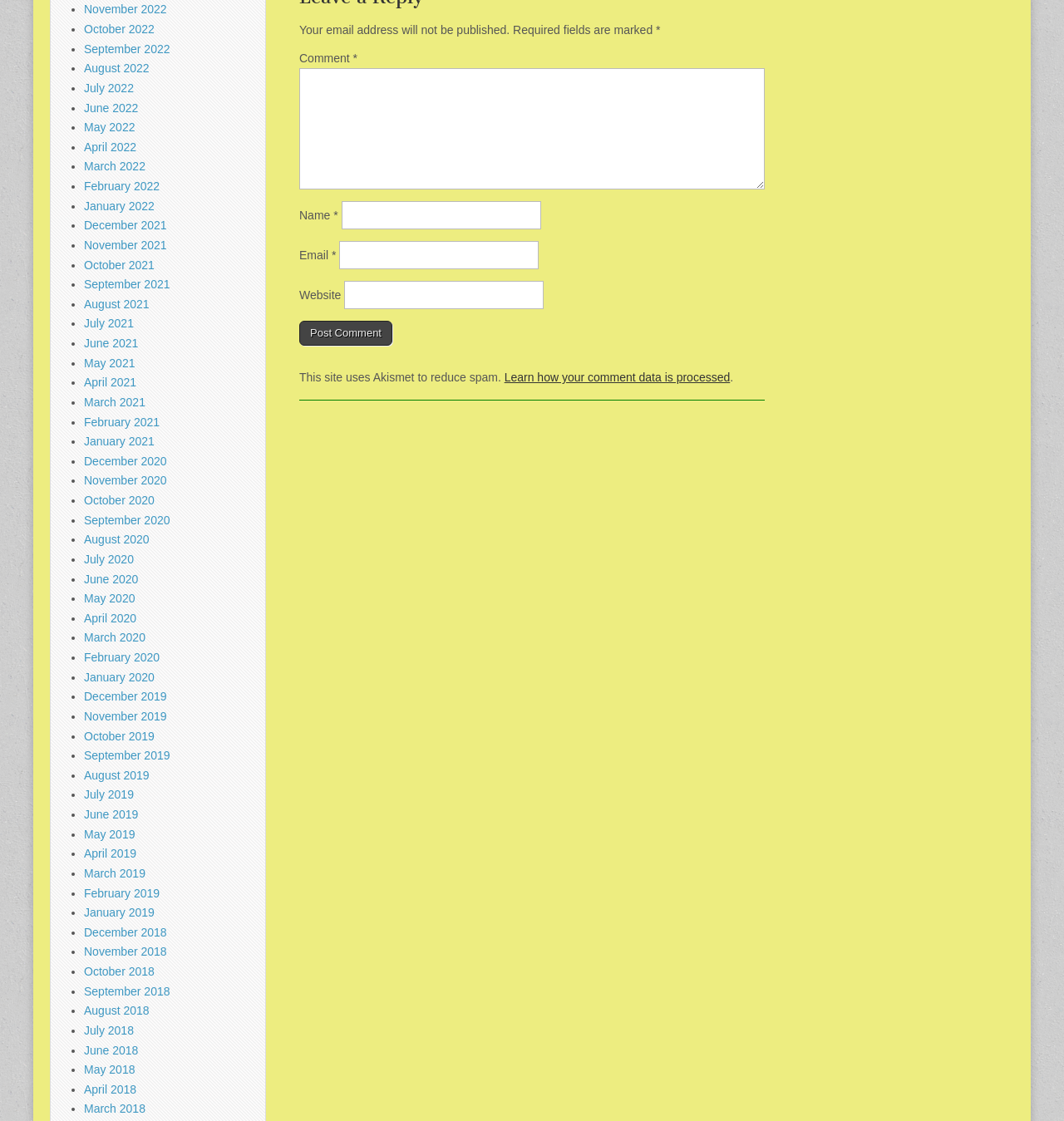What is the purpose of Akismet on this site?
Kindly offer a detailed explanation using the data available in the image.

According to the webpage, Akismet is used to reduce spam. This information is provided in a static text element at the bottom of the page.